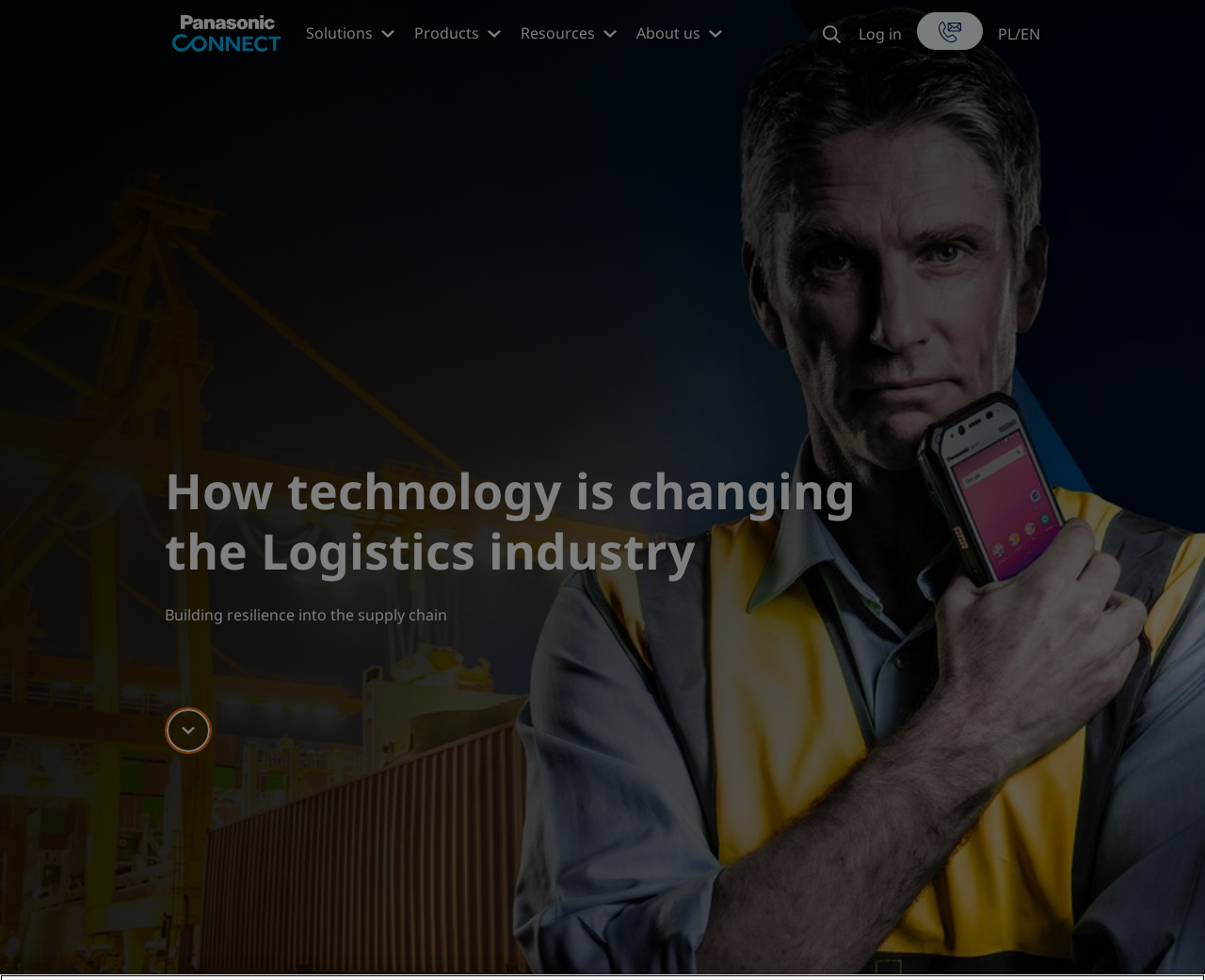Respond concisely with one word or phrase to the following query:
How many buttons are in the top navigation bar?

5